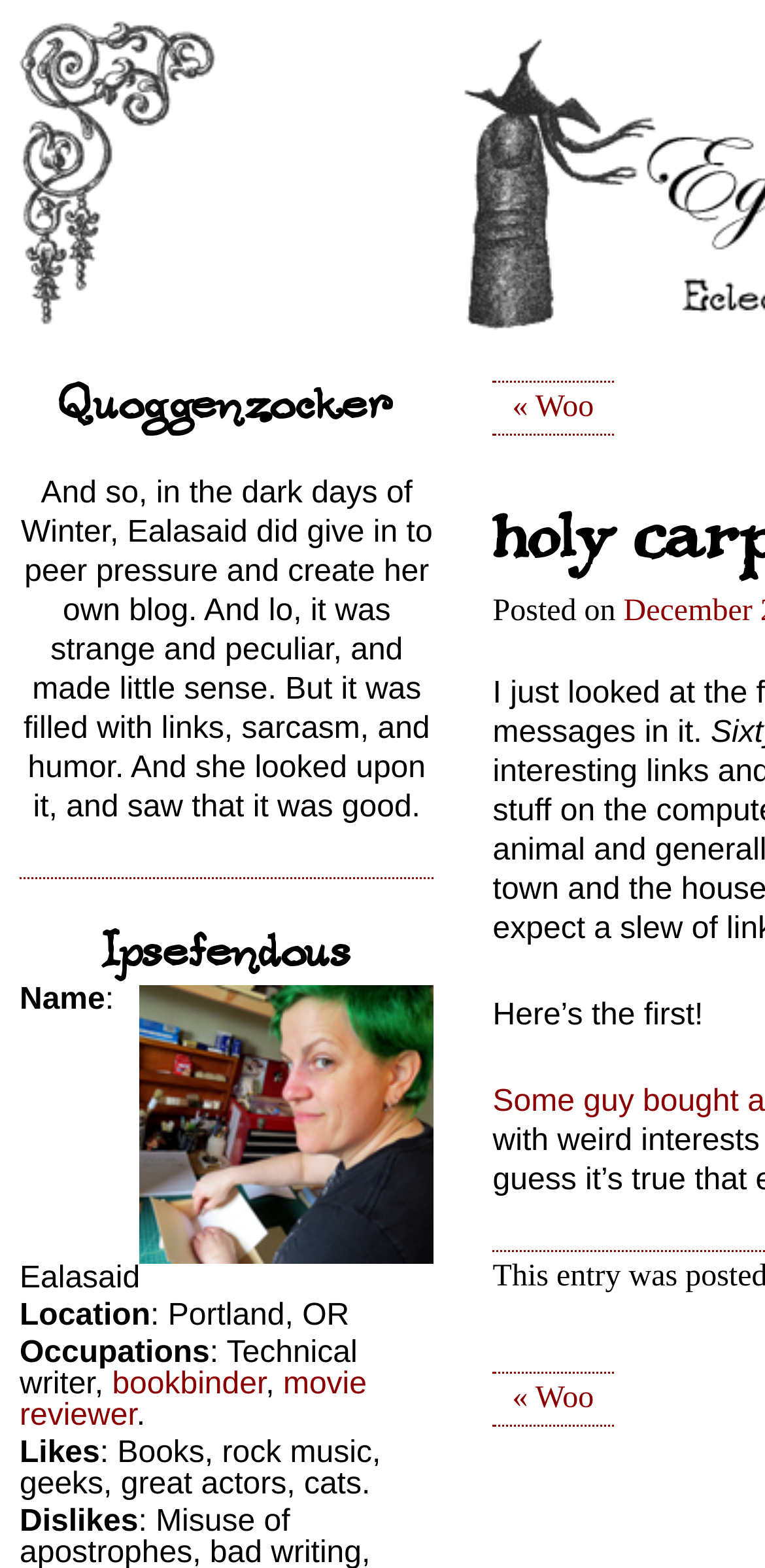What are the author's likes?
Provide a concise answer using a single word or phrase based on the image.

Books, rock music, geeks, great actors, cats